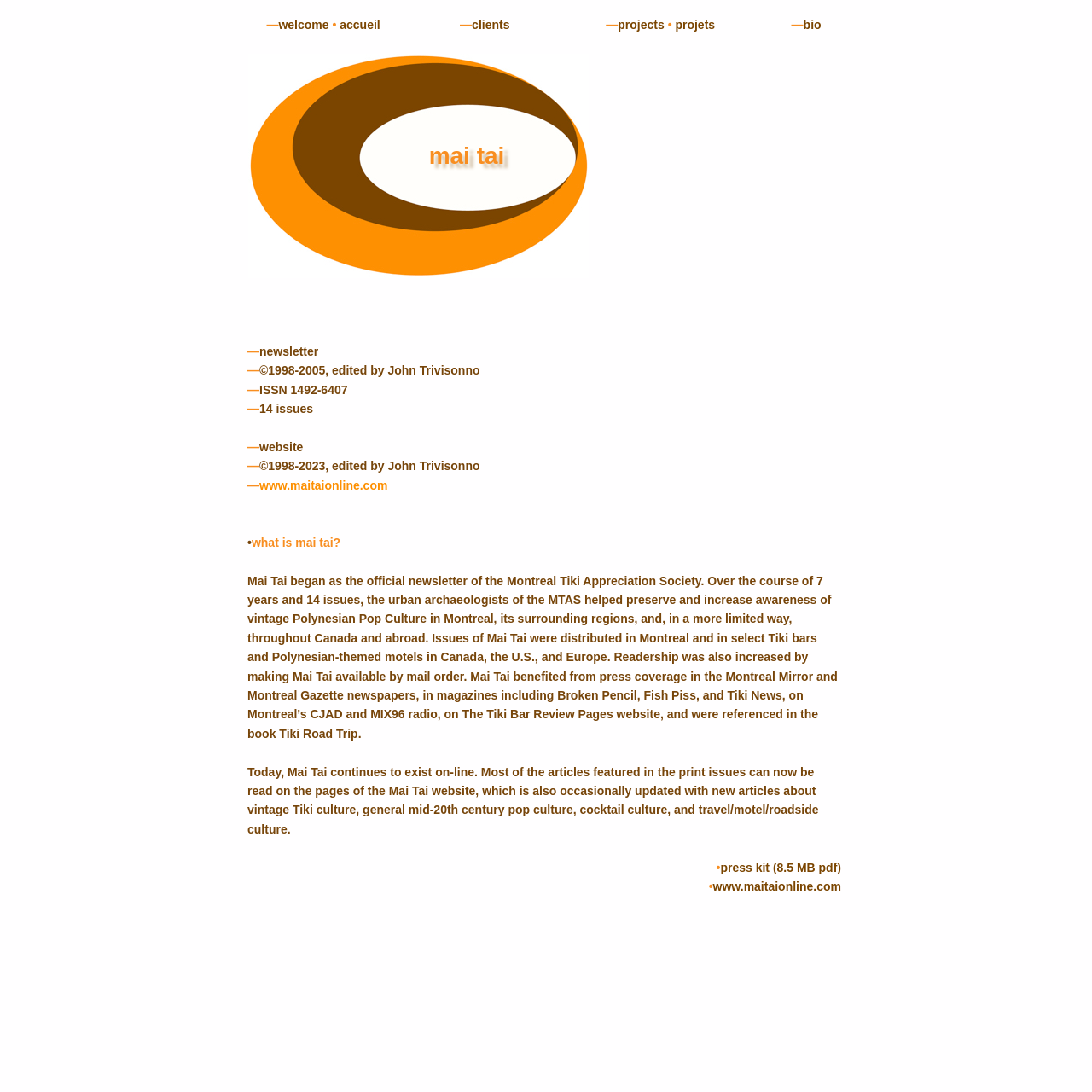Ascertain the bounding box coordinates for the UI element detailed here: "press kit (8.5 MB pdf)". The coordinates should be provided as [left, top, right, bottom] with each value being a float between 0 and 1.

[0.66, 0.788, 0.77, 0.8]